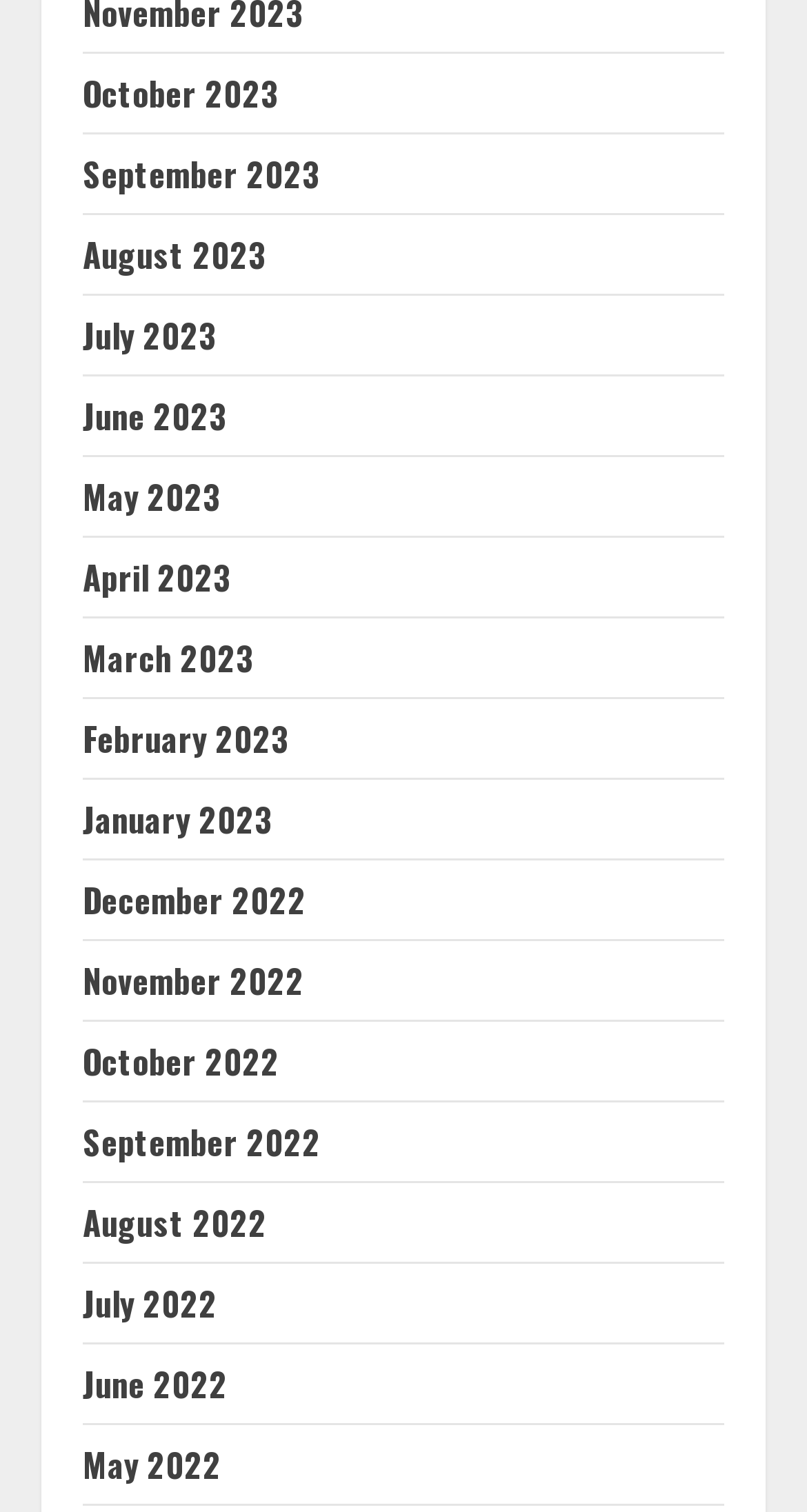What type of content is likely to be found on this webpage?
Refer to the image and provide a concise answer in one word or phrase.

News or blog posts